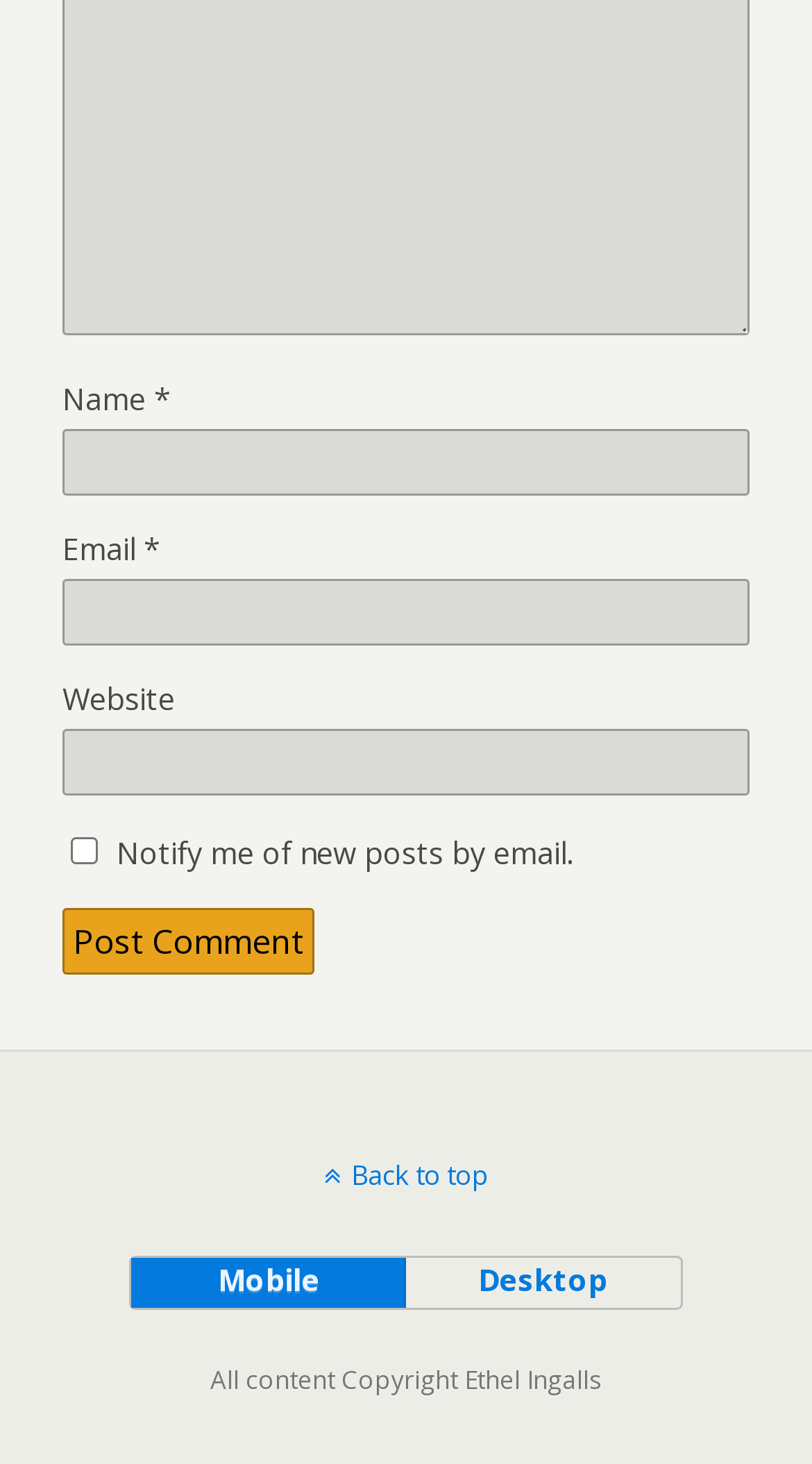Kindly provide the bounding box coordinates of the section you need to click on to fulfill the given instruction: "Check the Notify me of new posts by email checkbox".

[0.087, 0.572, 0.121, 0.59]